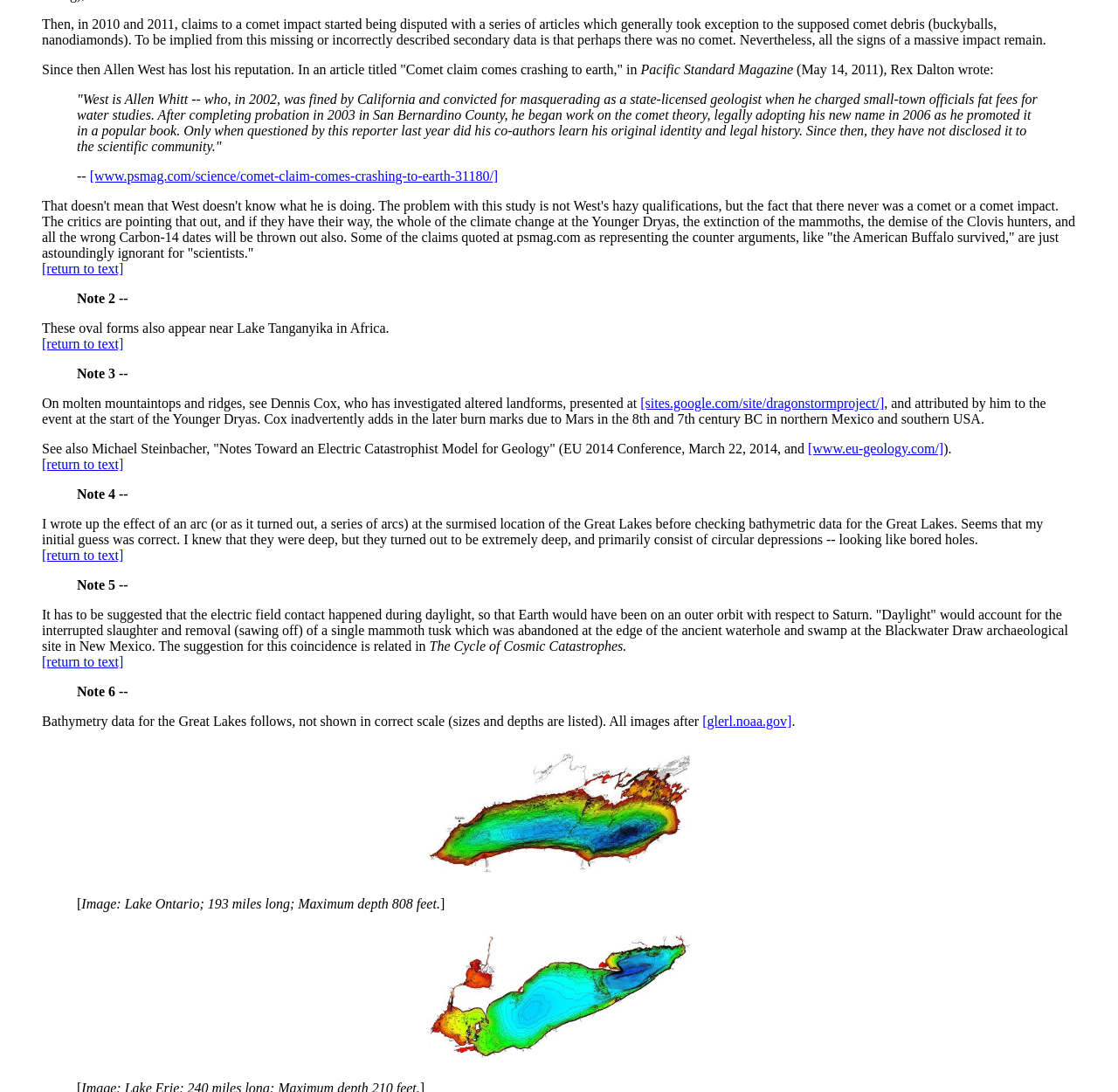Predict the bounding box coordinates for the UI element described as: "[sites.google.com/site/dragonstormproject/]". The coordinates should be four float numbers between 0 and 1, presented as [left, top, right, bottom].

[0.573, 0.362, 0.791, 0.376]